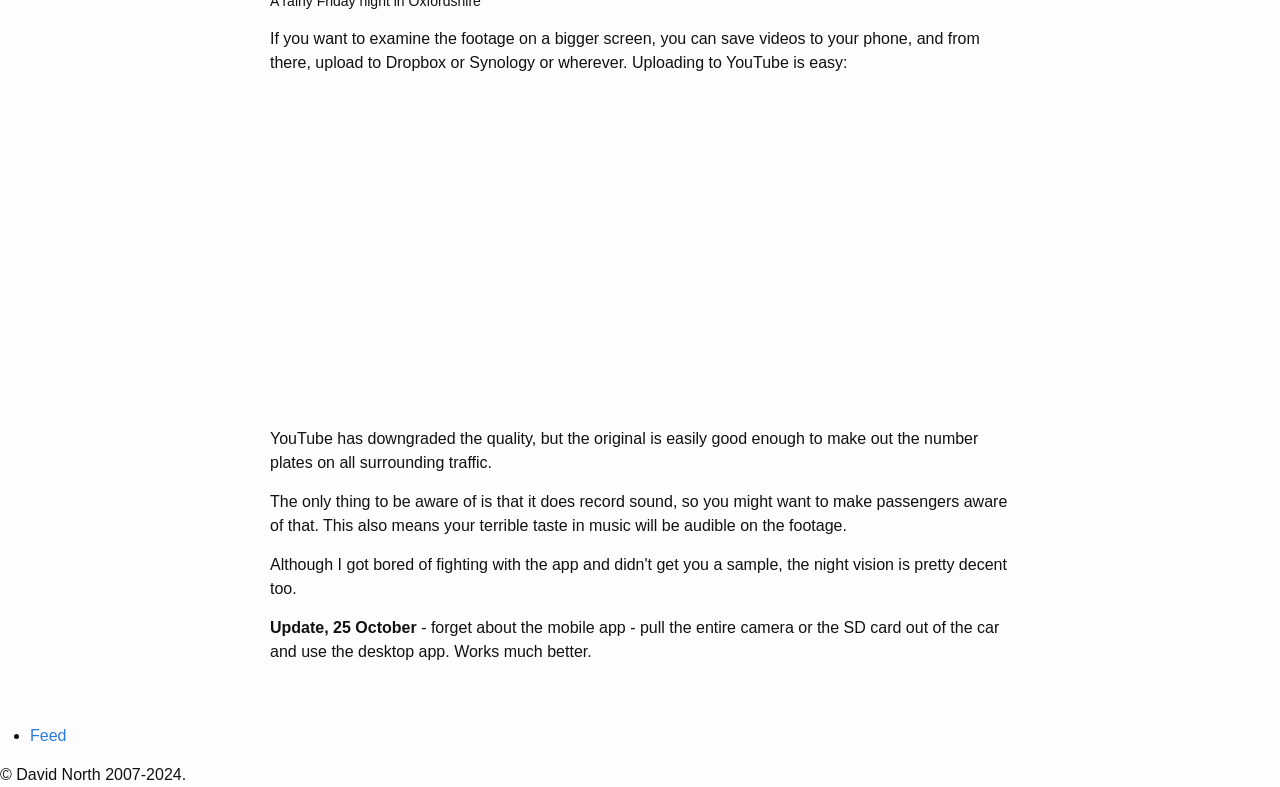What is recorded by the camera?
Look at the image and construct a detailed response to the question.

The text mentions that the camera records sound, which means that it captures not only video but also audio.